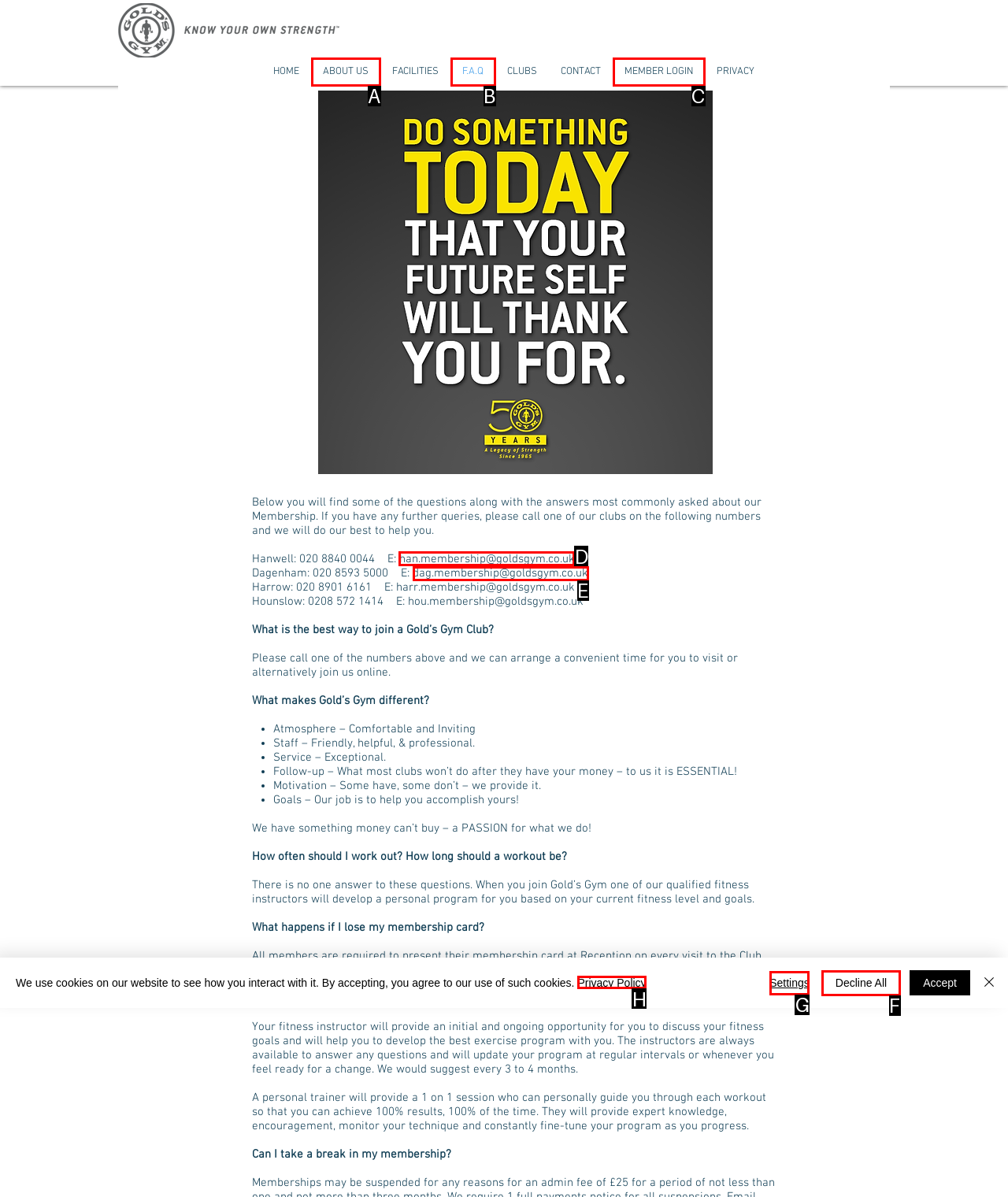Which option should be clicked to complete this task: Read about tank cleaning services
Reply with the letter of the correct choice from the given choices.

None